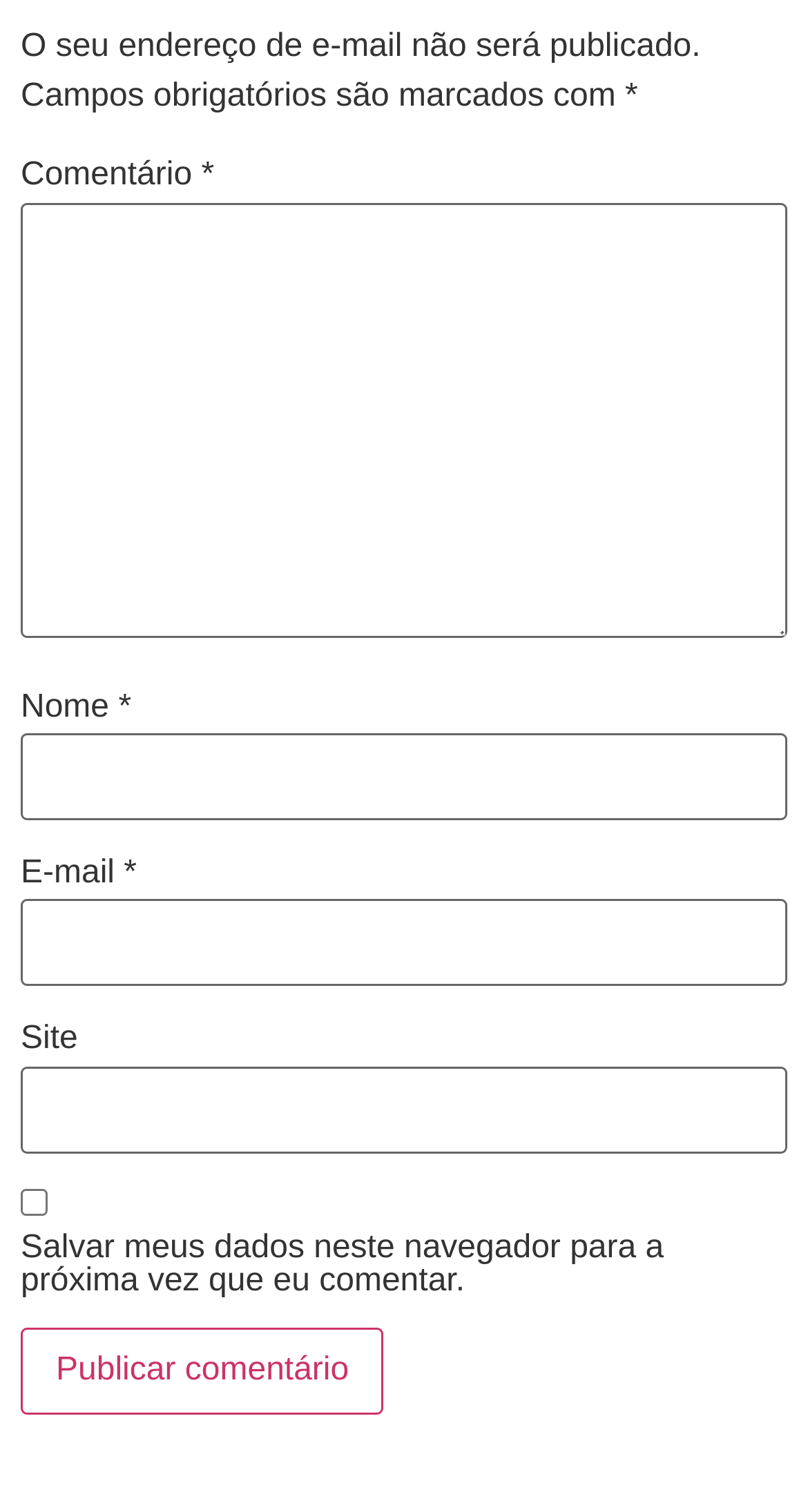What is the label of the button?
Using the image as a reference, give a one-word or short phrase answer.

Publicar comentário